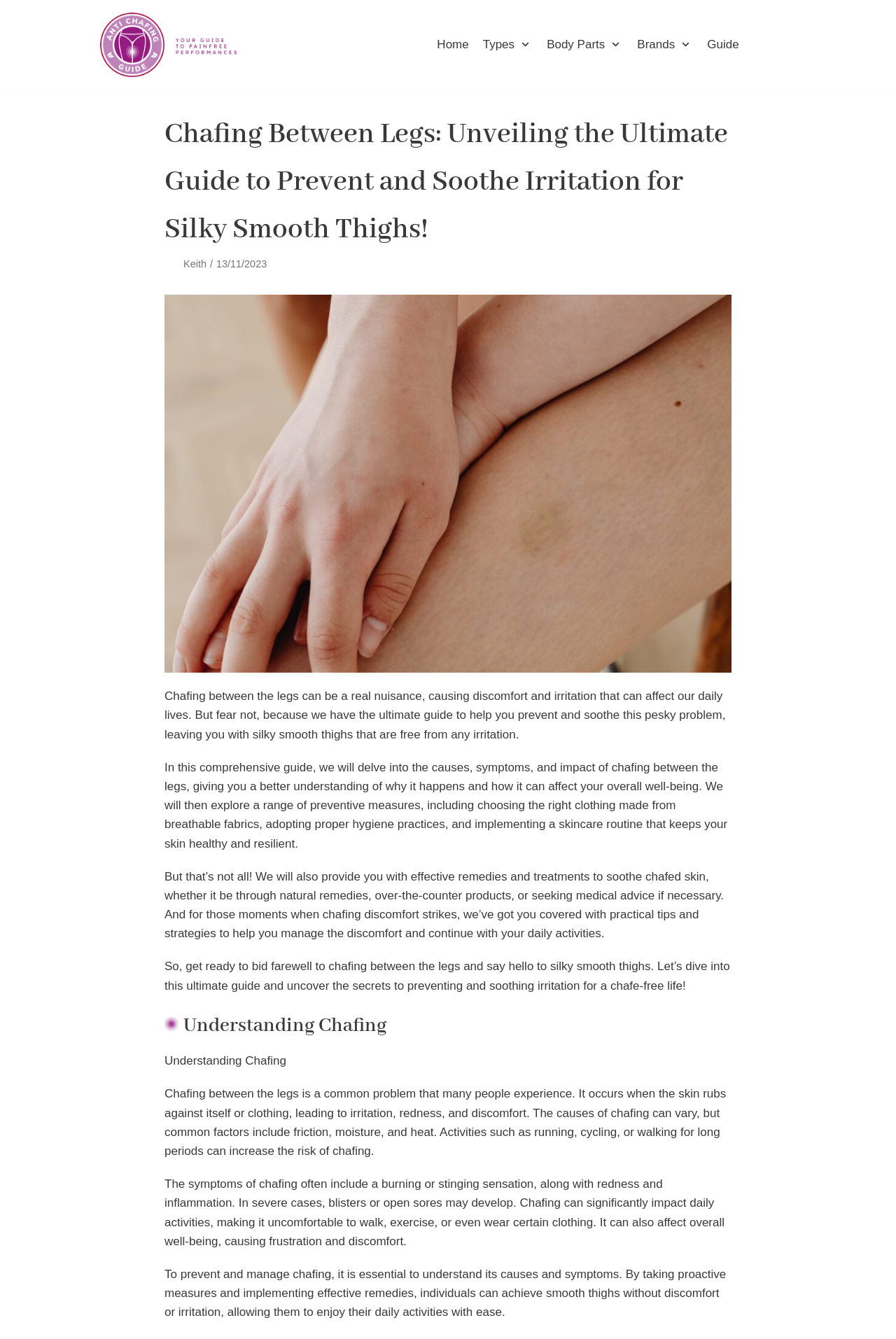Could you provide the bounding box coordinates for the portion of the screen to click to complete this instruction: "Click the logo of Armanov Shop"?

None